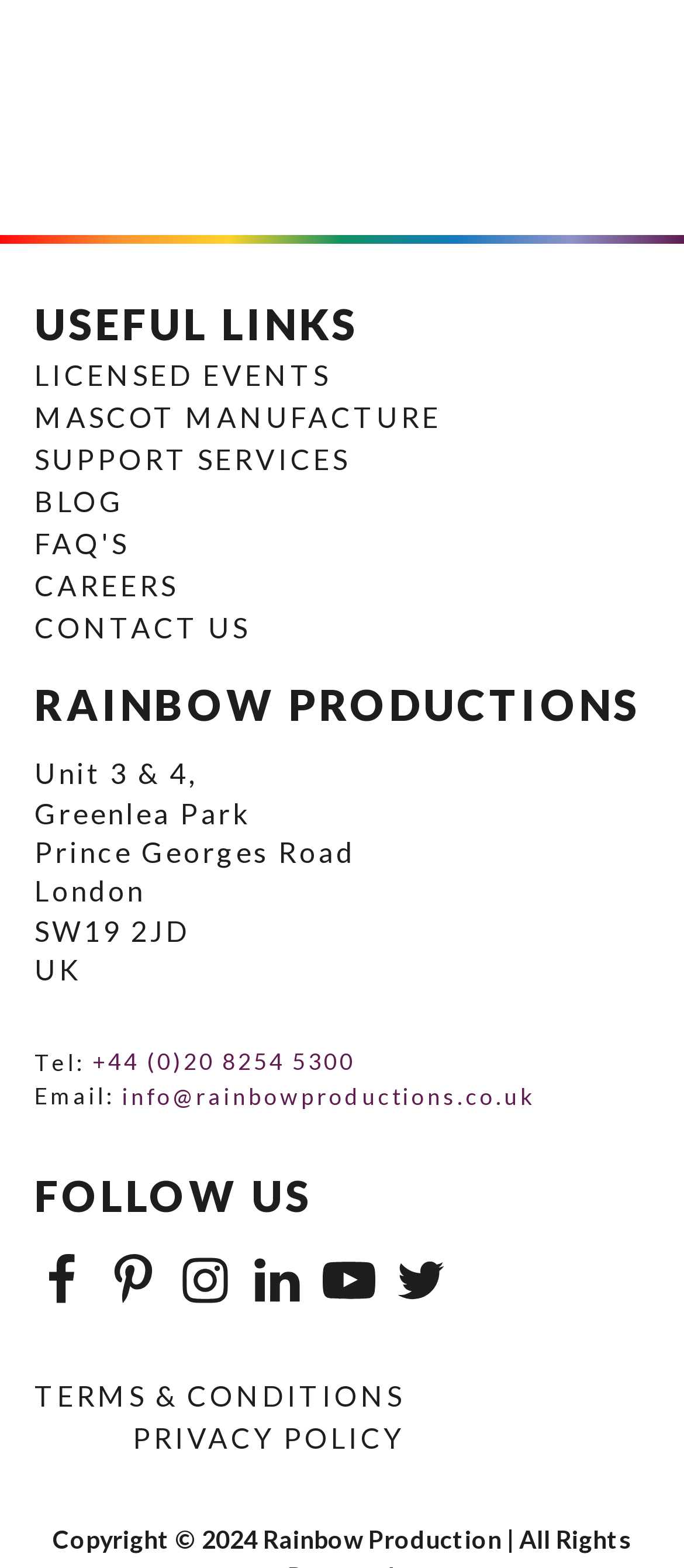Determine the bounding box coordinates of the clickable element to achieve the following action: 'follow on facebook'. Provide the coordinates as four float values between 0 and 1, formatted as [left, top, right, bottom].

[0.071, 0.8, 0.108, 0.831]